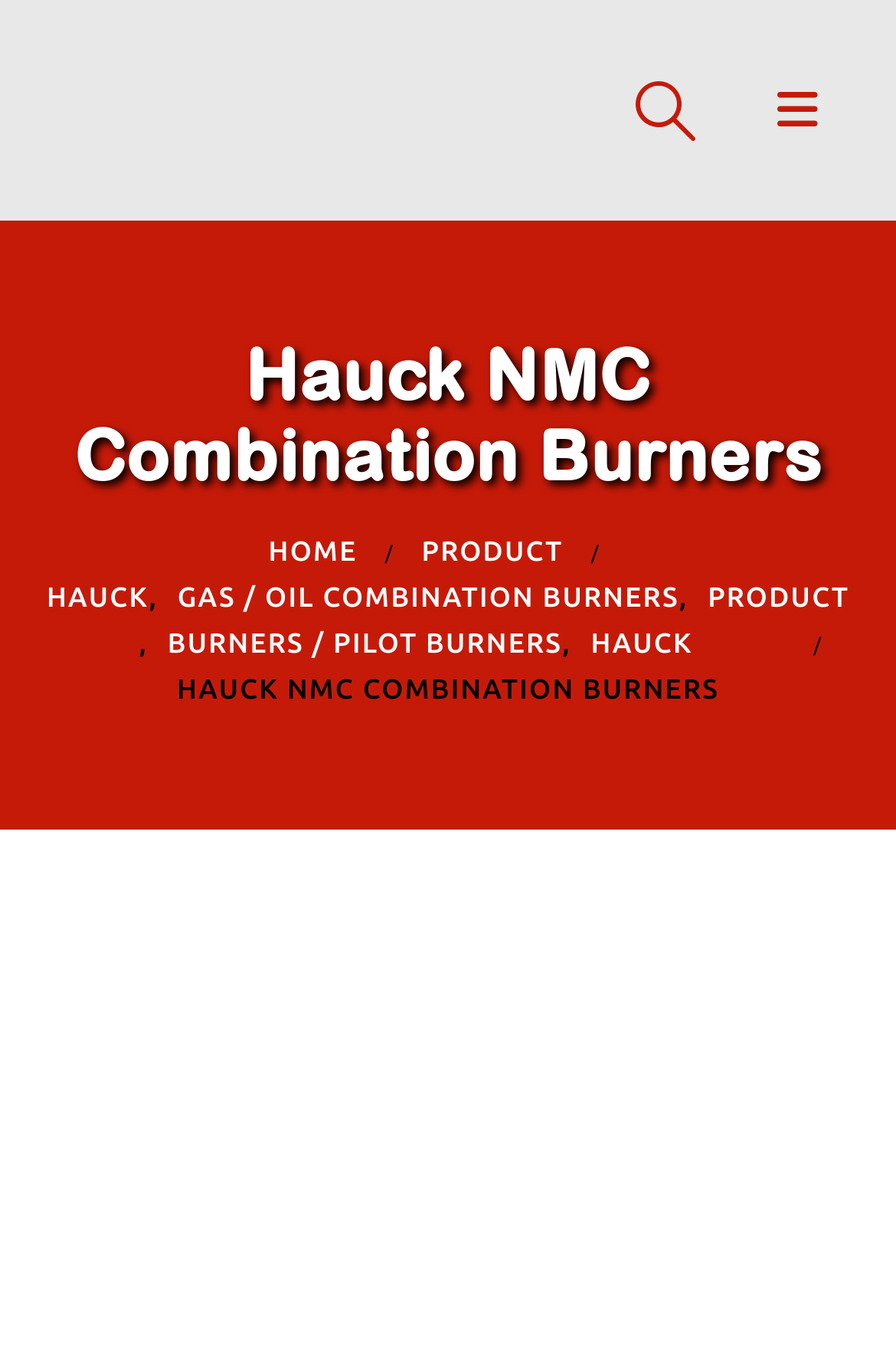Can you find the bounding box coordinates of the area I should click to execute the following instruction: "learn about HAUCK NMC Combination Burners"?

[0.198, 0.496, 0.802, 0.518]